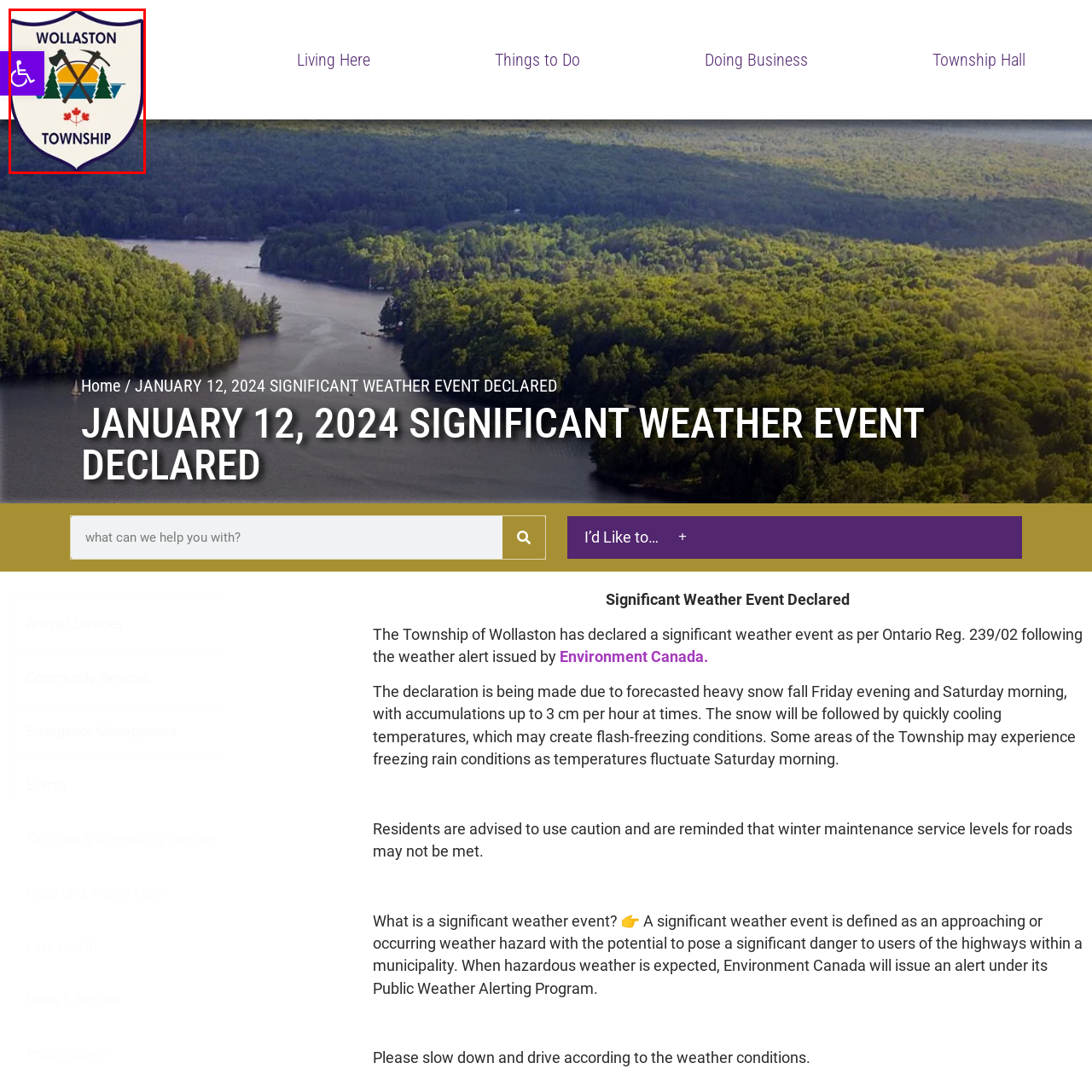Observe the image enclosed by the red box and thoroughly answer the subsequent question based on the visual details: What tools are crossed in the logo?

The logo features two crossed tools, a pickaxe and an axe, which represent the township's connection to resource management and the outdoors.